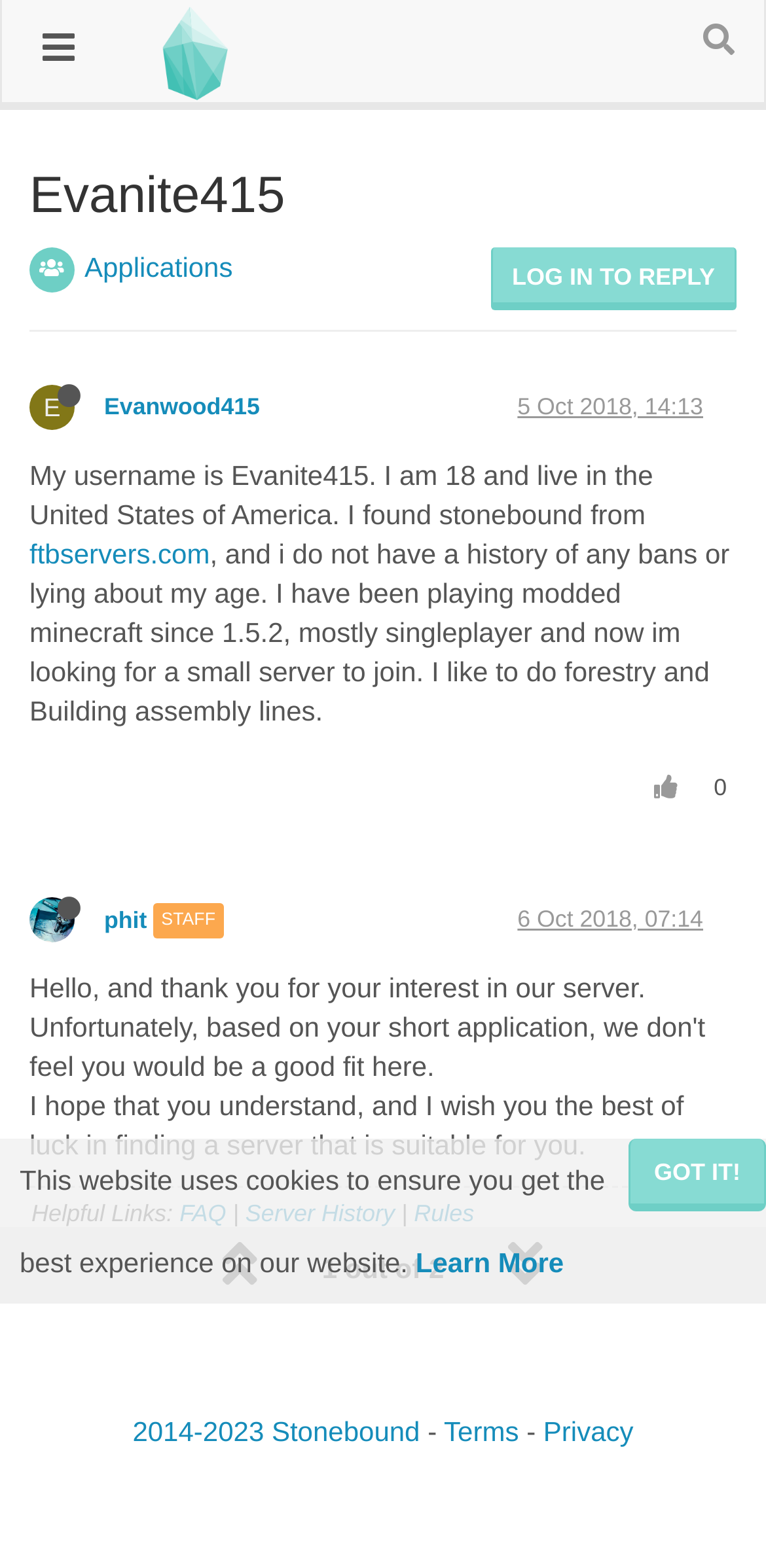Please identify the bounding box coordinates of the clickable area that will allow you to execute the instruction: "post a comment".

None